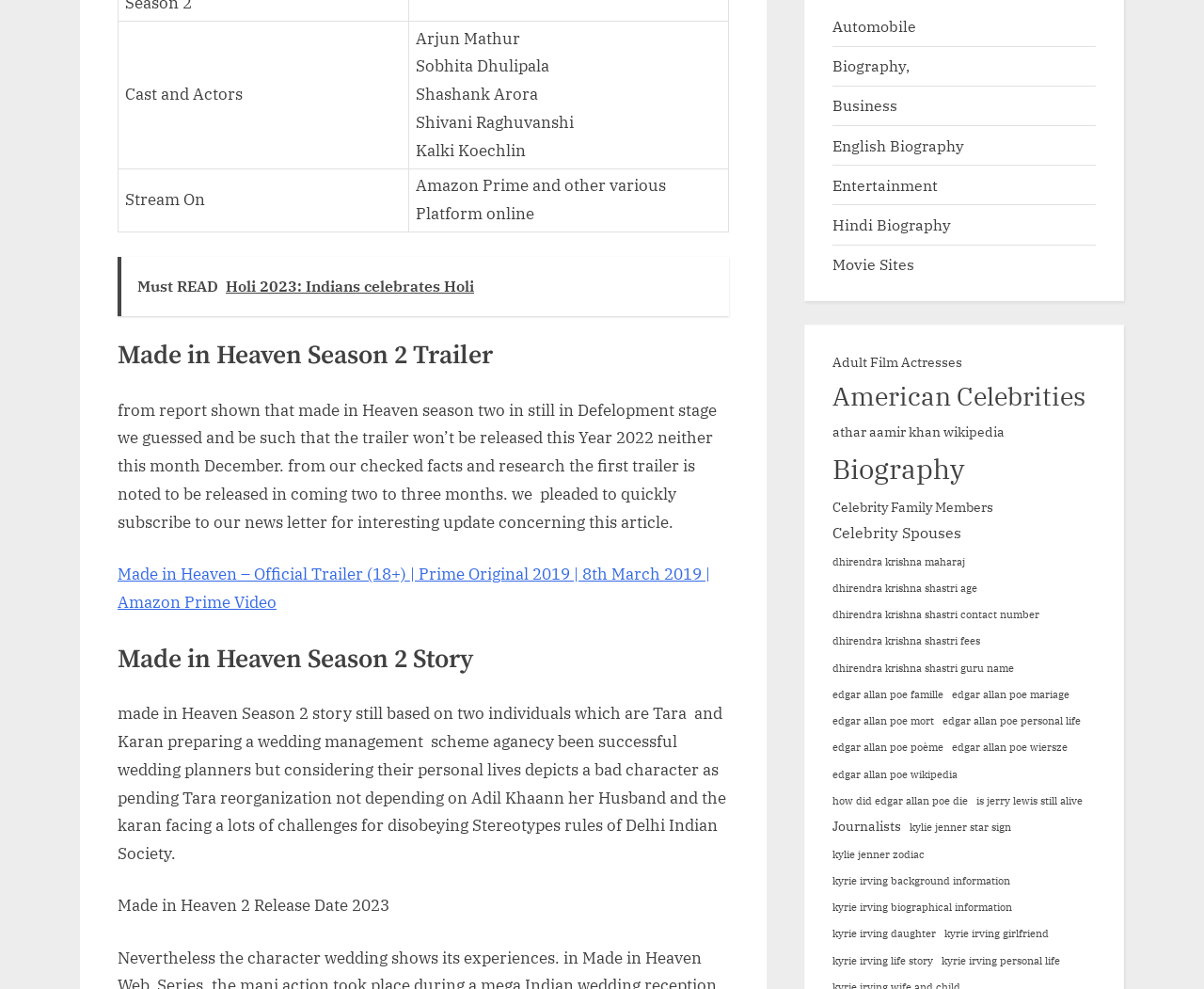Please provide a brief answer to the following inquiry using a single word or phrase:
What is the expected release date of Made in Heaven Season 2?

2023